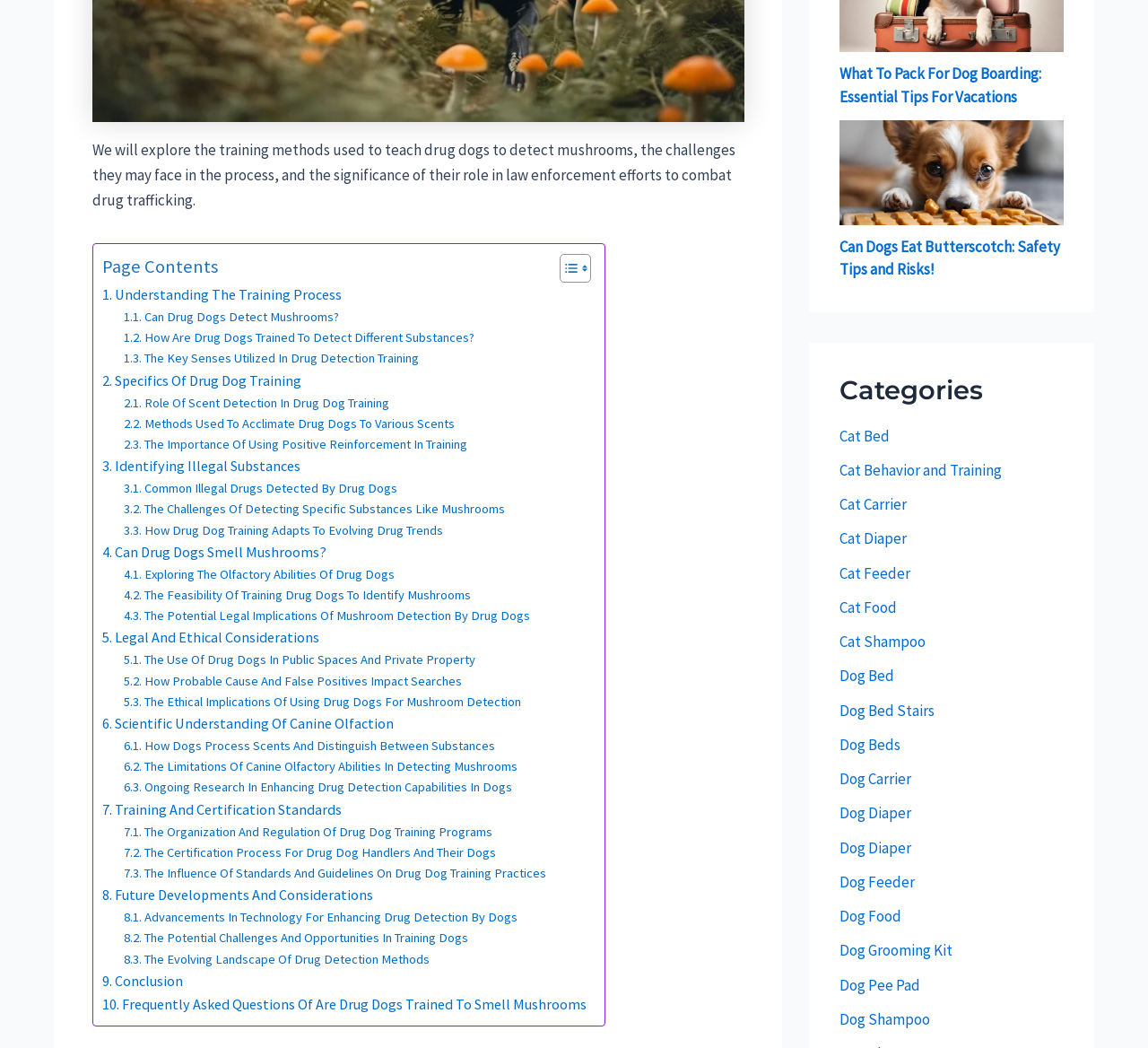How many links are related to dog care and products?
From the image, provide a succinct answer in one word or a short phrase.

21